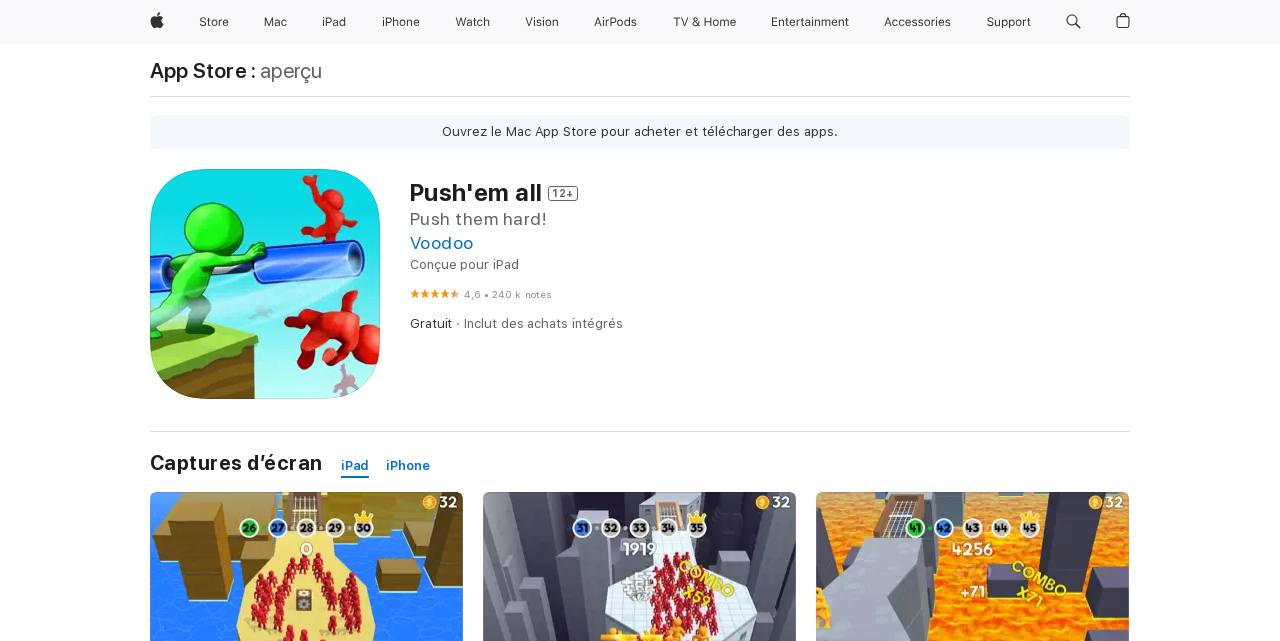Using the information shown in the image, answer the question with as much detail as possible: What is the name of the developer of the app?

The name of the developer can be found in the heading 'Voodoo' which is located in the main content area of the webpage, below the app name.